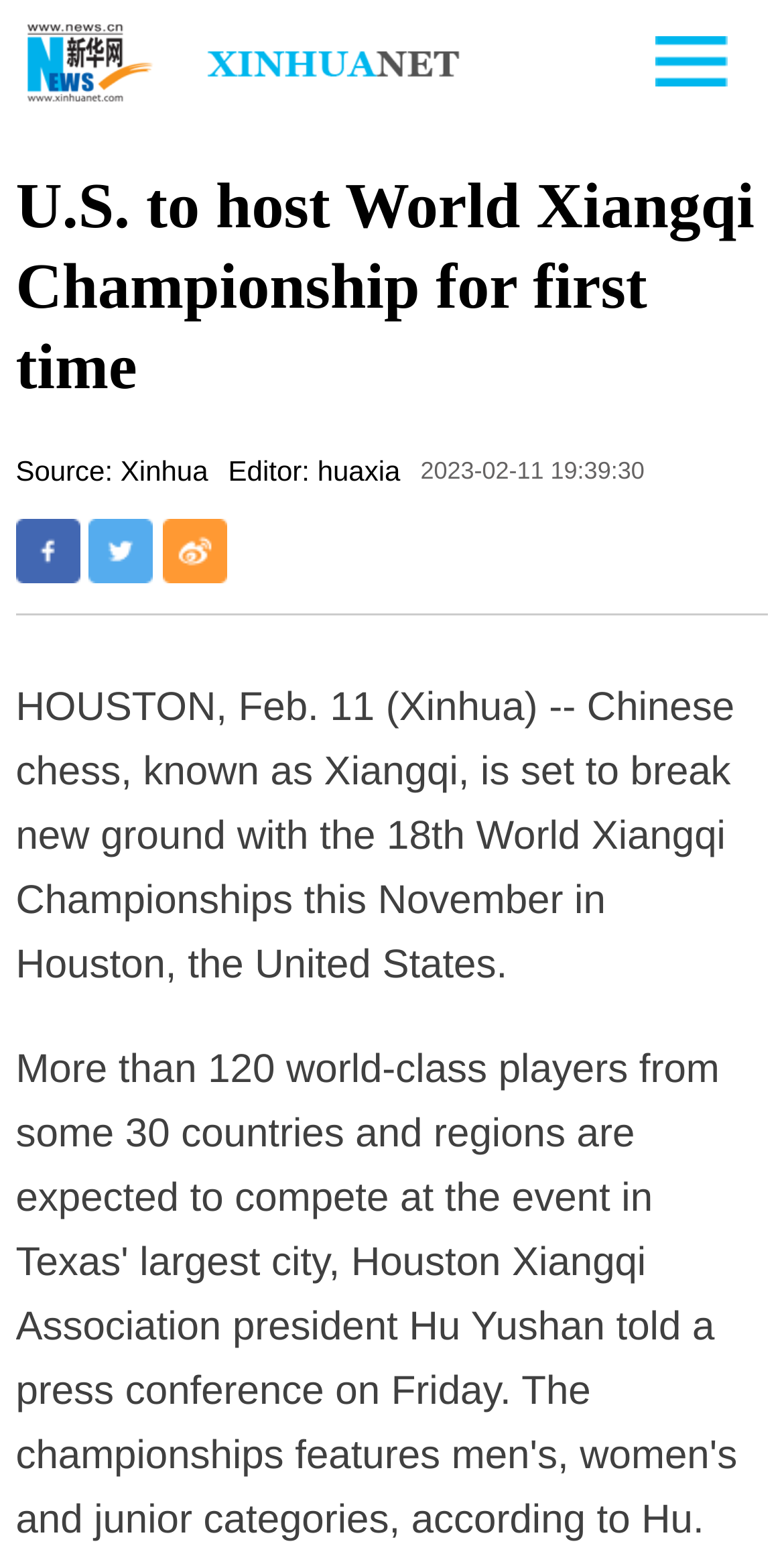Determine the bounding box of the UI component based on this description: "Tumblr". The bounding box coordinates should be four float values between 0 and 1, i.e., [left, top, right, bottom].

None